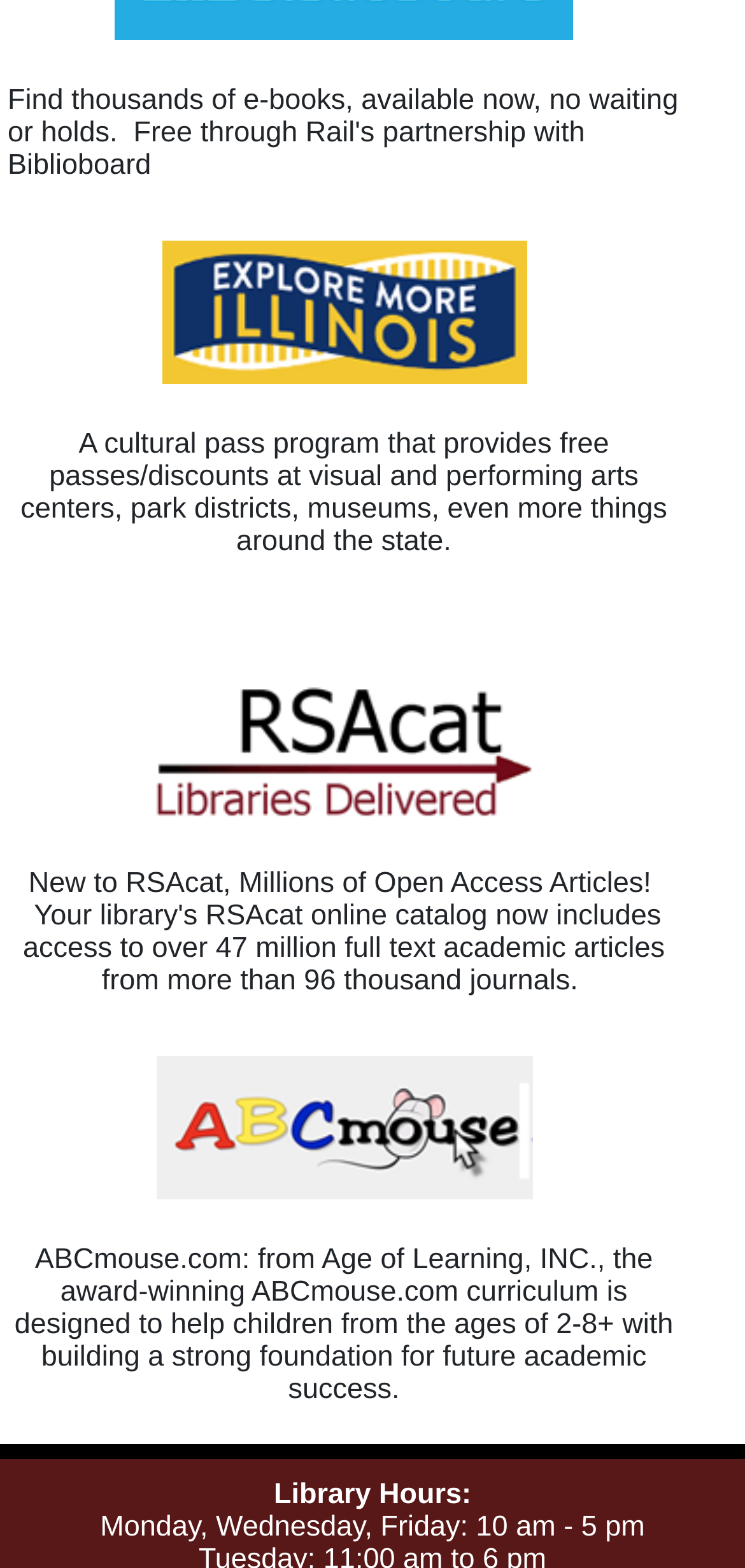Answer the question below using just one word or a short phrase: 
What is the age range for ABCmouse.com?

2-8+